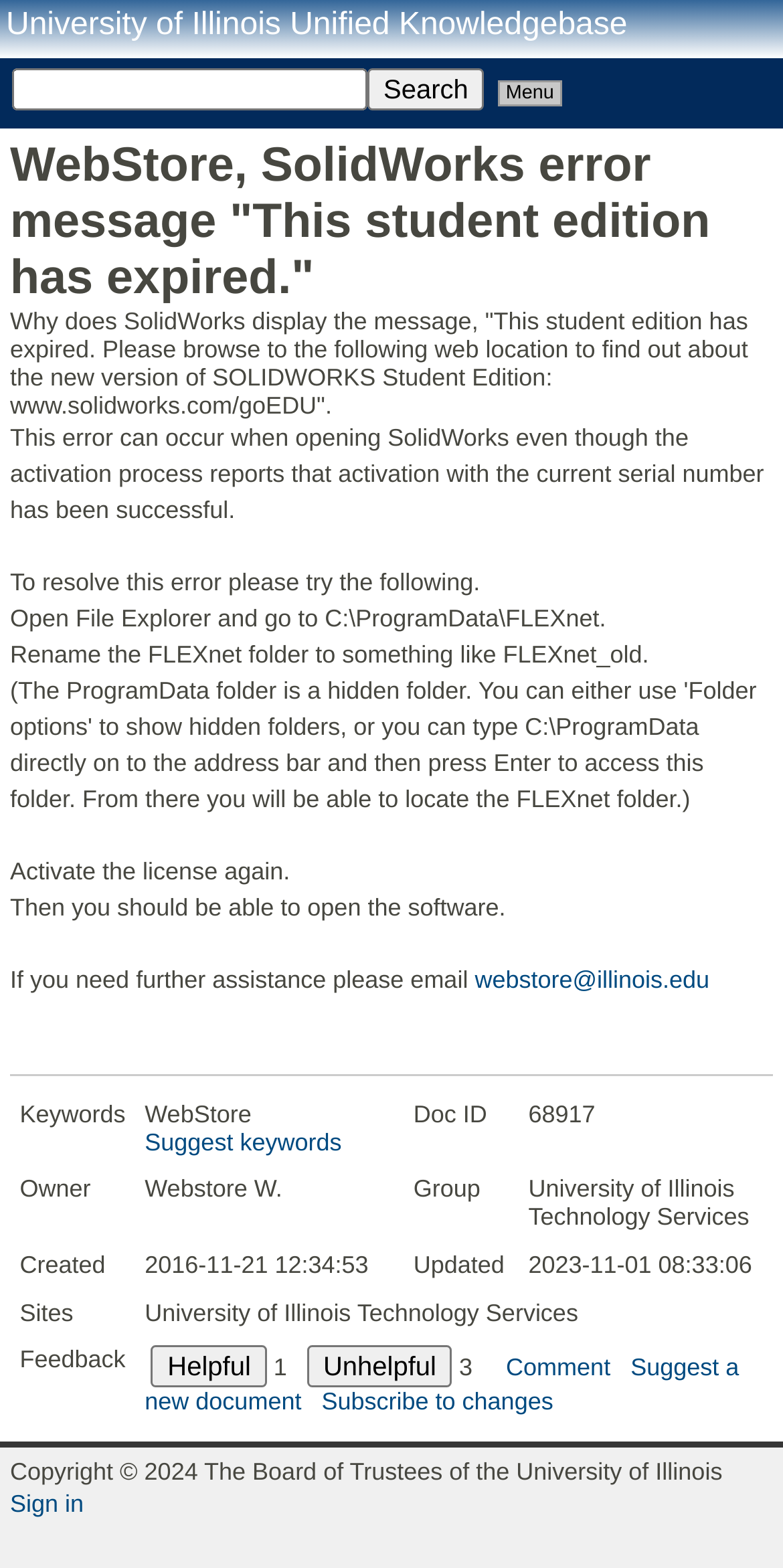Locate the bounding box coordinates of the clickable area needed to fulfill the instruction: "Email webstore@illinois.edu for further assistance".

[0.606, 0.616, 0.906, 0.634]